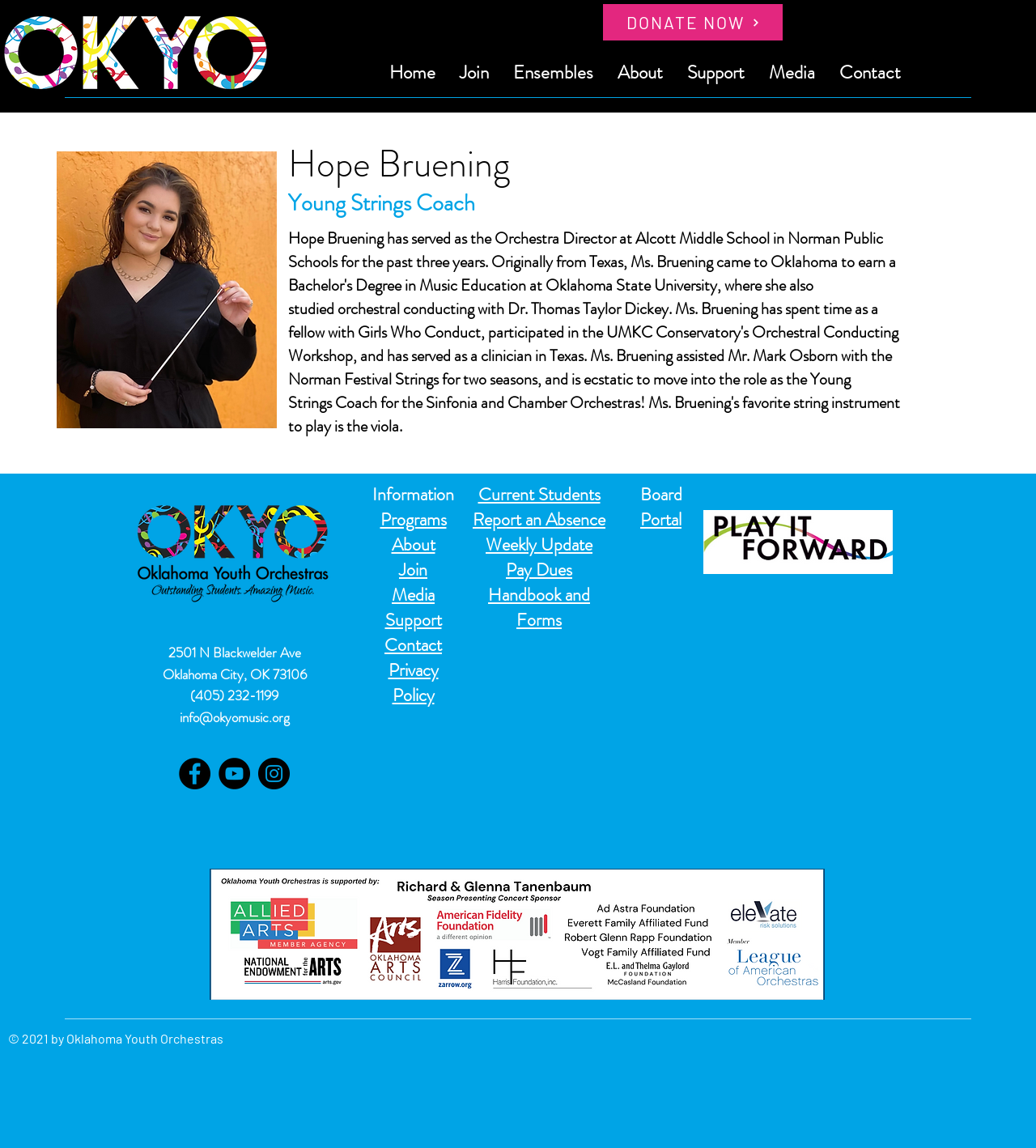Predict the bounding box coordinates of the area that should be clicked to accomplish the following instruction: "Read about Other Crypto signals". The bounding box coordinates should consist of four float numbers between 0 and 1, i.e., [left, top, right, bottom].

None